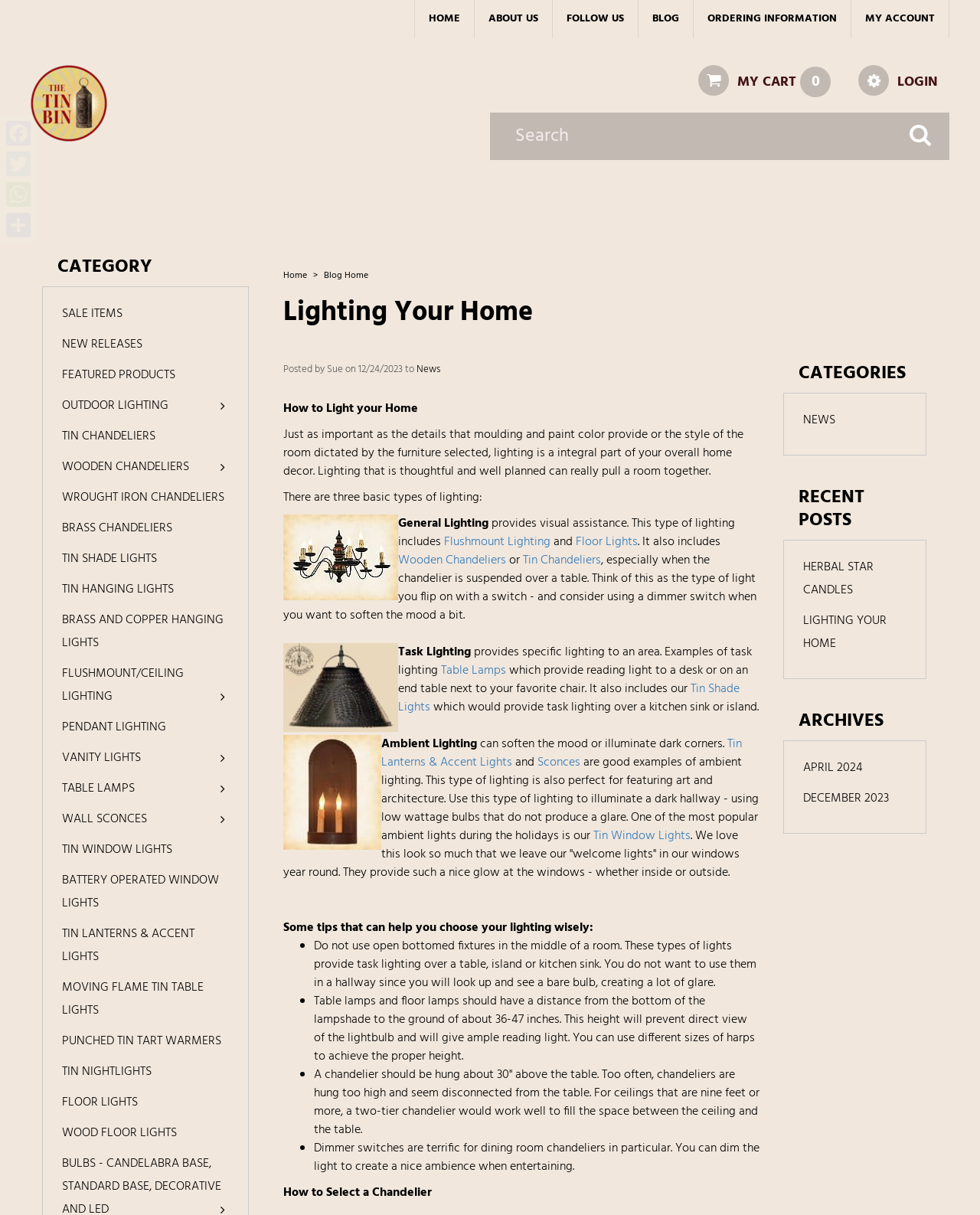Carefully examine the image and provide an in-depth answer to the question: What are the three basic types of lighting?

The three basic types of lighting are mentioned in the article 'How to Light your Home' on the webpage, which explains the importance of lighting in home decor. The three types are General Lighting, Task Lighting, and Ambient Lighting.